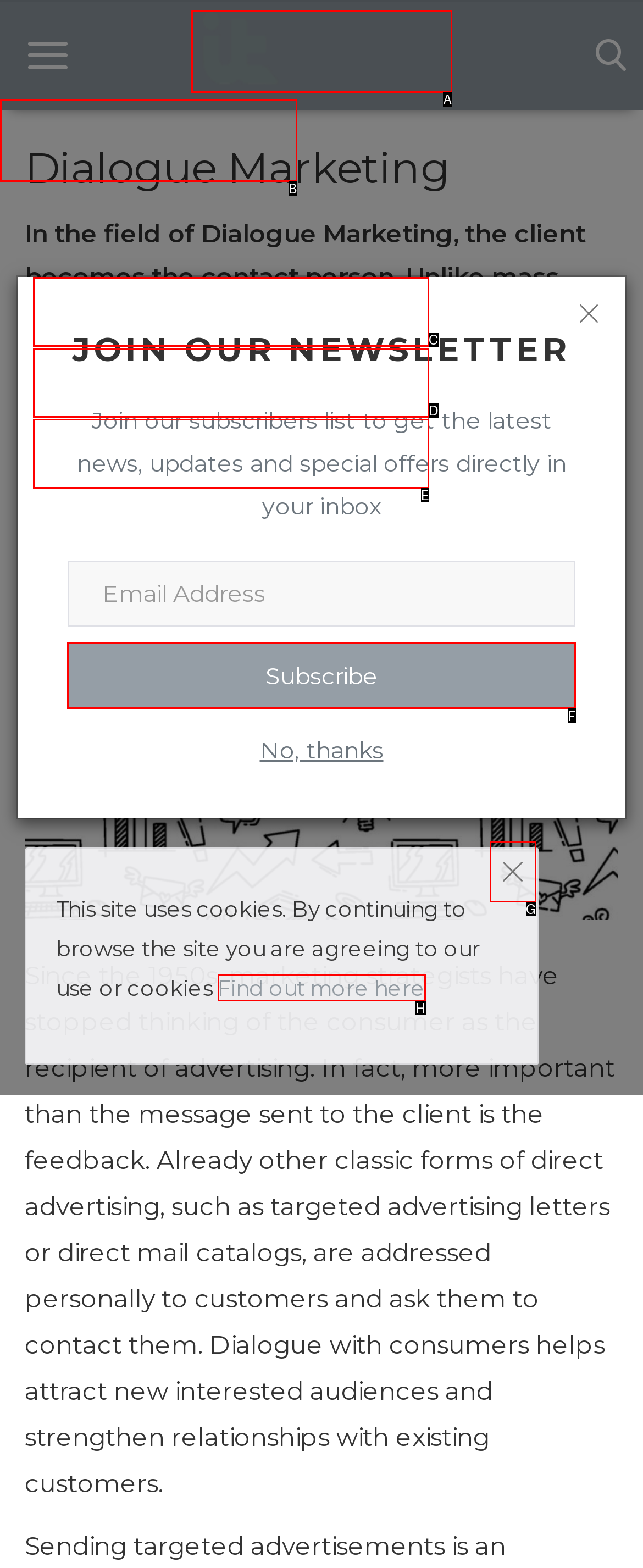Identify the correct UI element to click to achieve the task: Subscribe to the newsletter.
Answer with the letter of the appropriate option from the choices given.

F